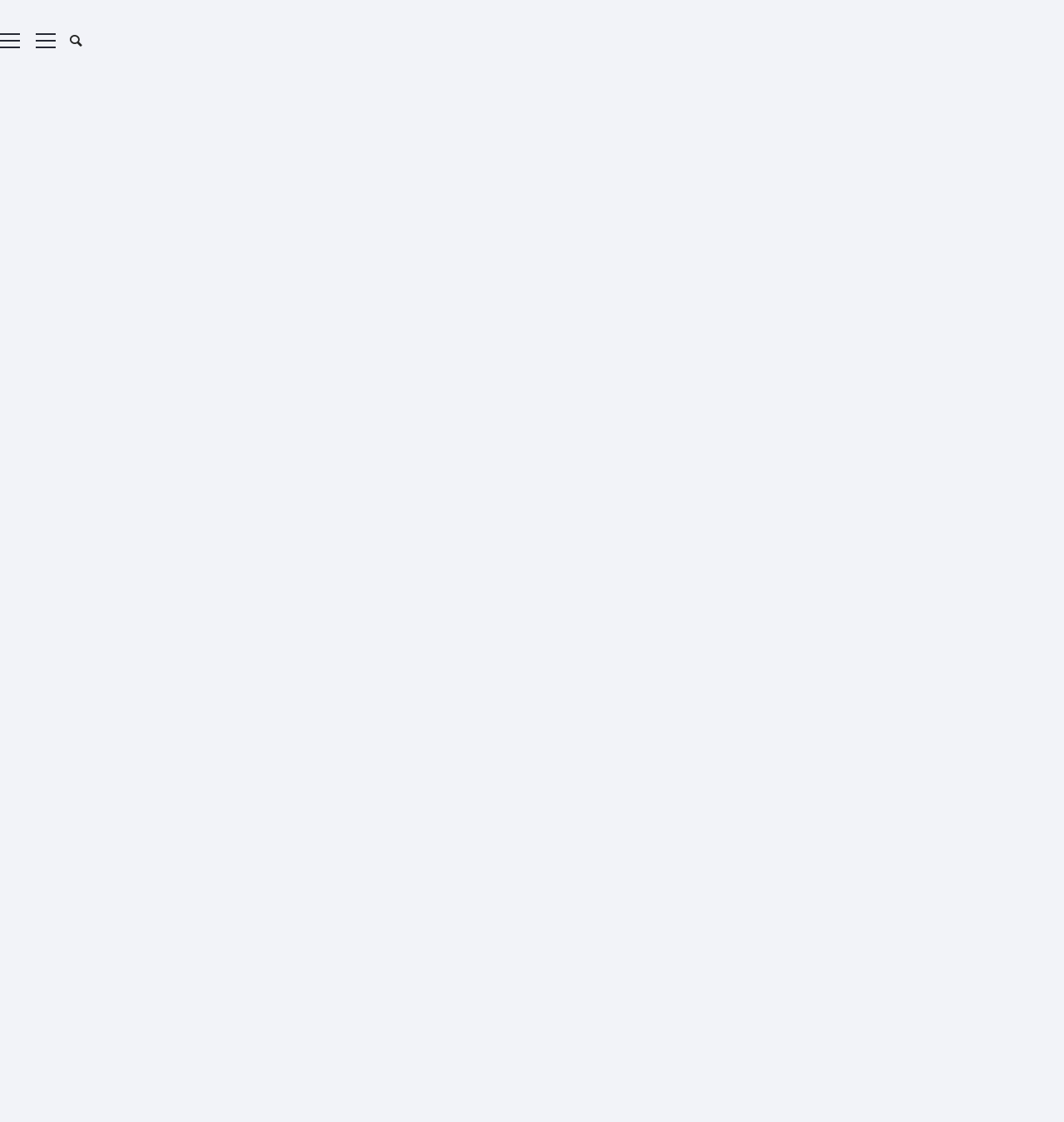Please locate and retrieve the main header text of the webpage.

Join AIYA on Discord!